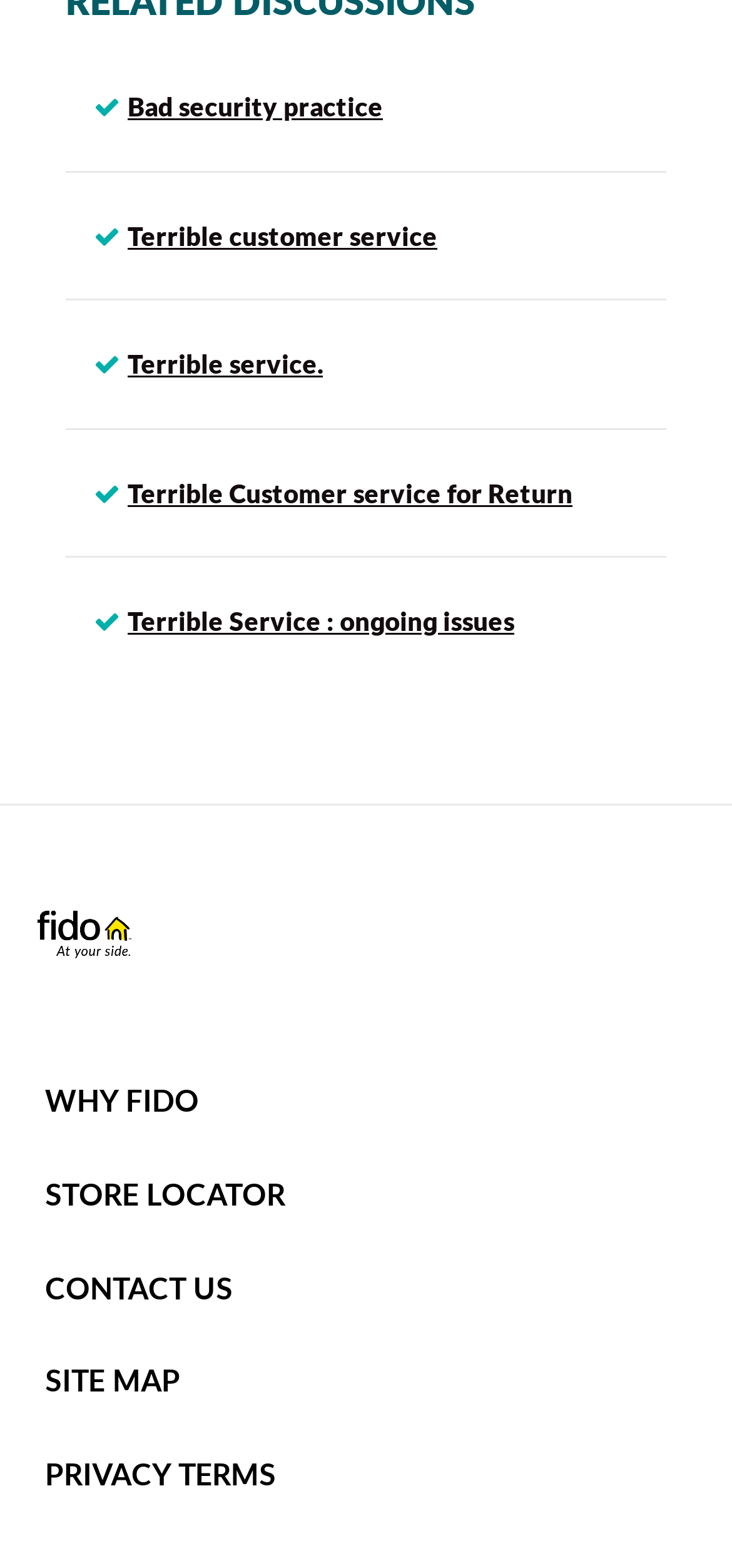Please determine the bounding box coordinates of the area that needs to be clicked to complete this task: 'Visit 'Fido' homepage'. The coordinates must be four float numbers between 0 and 1, formatted as [left, top, right, bottom].

[0.031, 0.585, 0.2, 0.603]